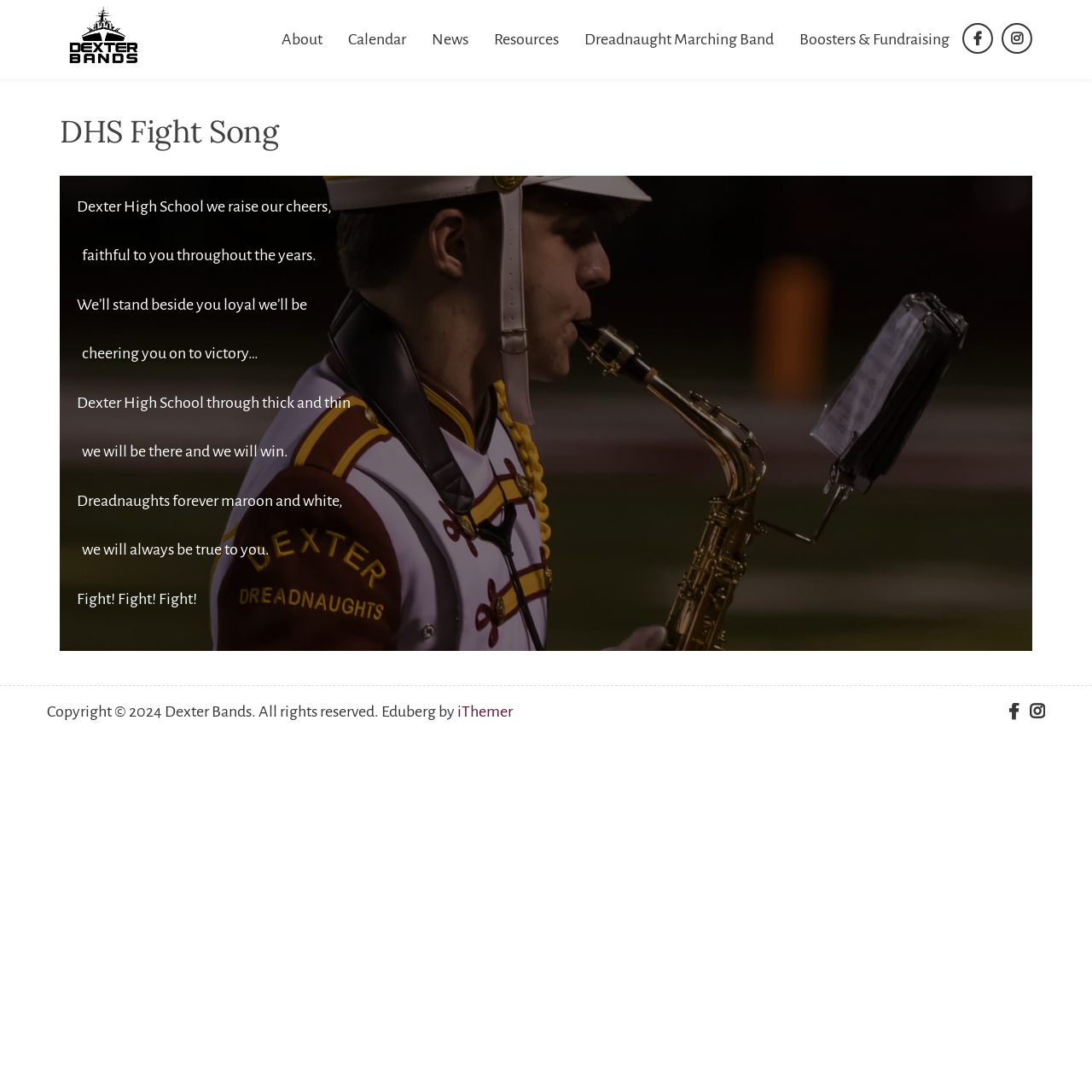Please give a one-word or short phrase response to the following question: 
What is the name of the marching band?

Dreadnaught Marching Band